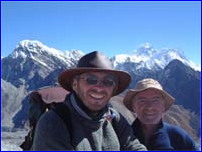What is the color of the sky in the background?
Utilize the image to construct a detailed and well-explained answer.

The caption describes the majestic snow-capped peaks of the Himalayas soaring into a clear blue sky, providing a vivid description of the scenery behind the trekkers.